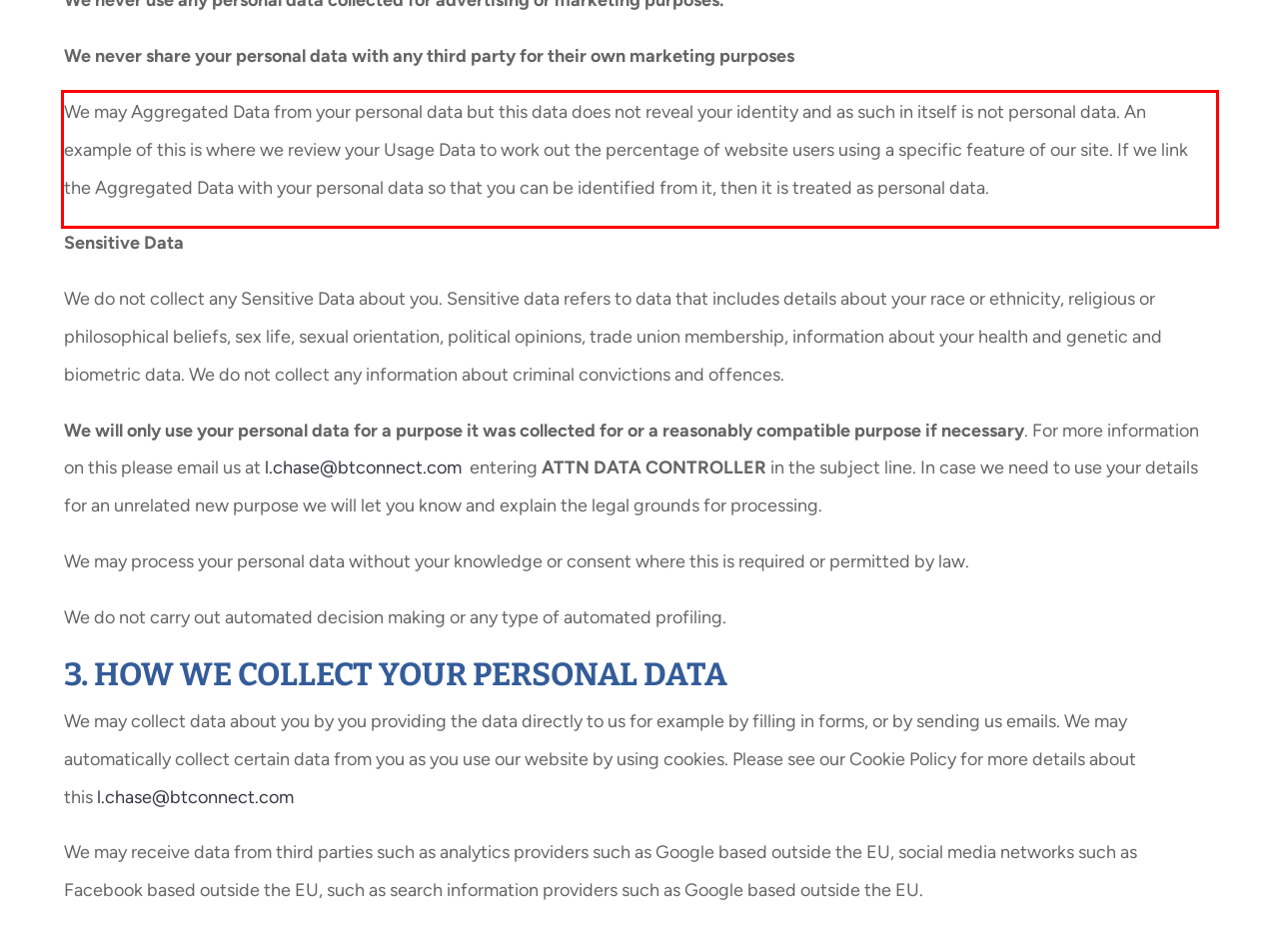Analyze the webpage screenshot and use OCR to recognize the text content in the red bounding box.

We may Aggregated Data from your personal data but this data does not reveal your identity and as such in itself is not personal data. An example of this is where we review your Usage Data to work out the percentage of website users using a specific feature of our site. If we link the Aggregated Data with your personal data so that you can be identified from it, then it is treated as personal data.